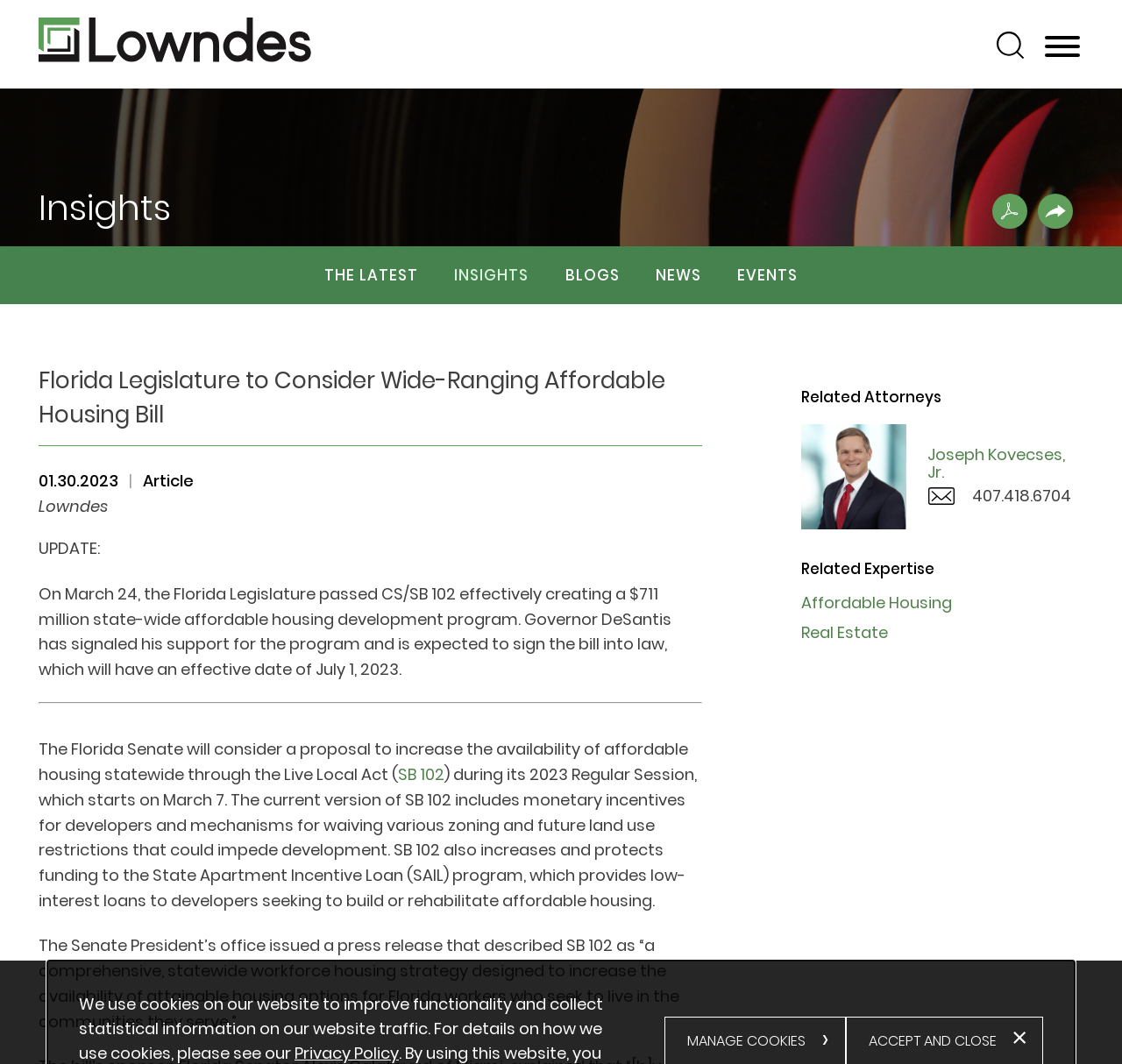Indicate the bounding box coordinates of the element that needs to be clicked to satisfy the following instruction: "Click on the 'Search' button". The coordinates should be four float numbers between 0 and 1, i.e., [left, top, right, bottom].

[0.888, 0.03, 0.912, 0.055]